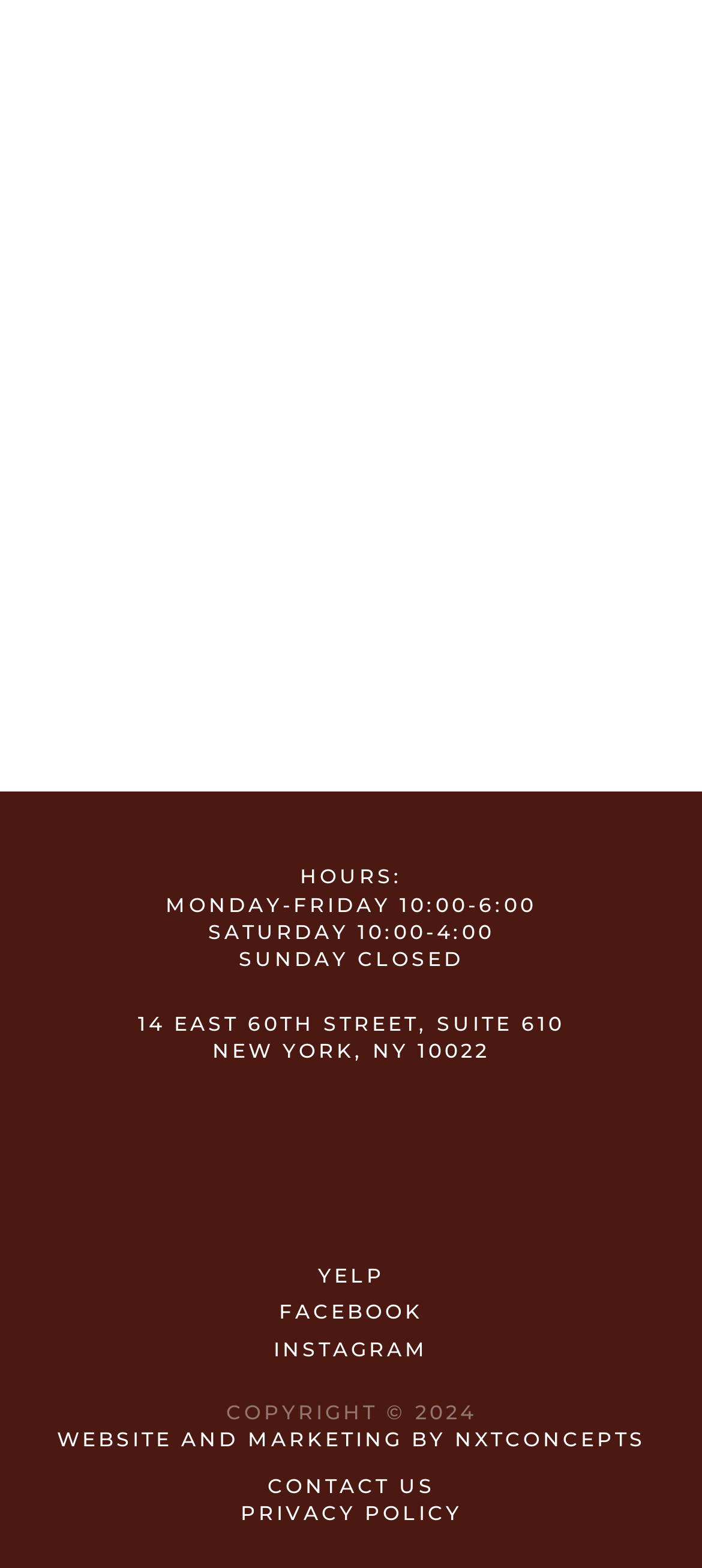Using the image as a reference, answer the following question in as much detail as possible:
What is the name of the tailor?

The name of the tailor can be found in the footer section of the webpage, where it is written in a static text element.